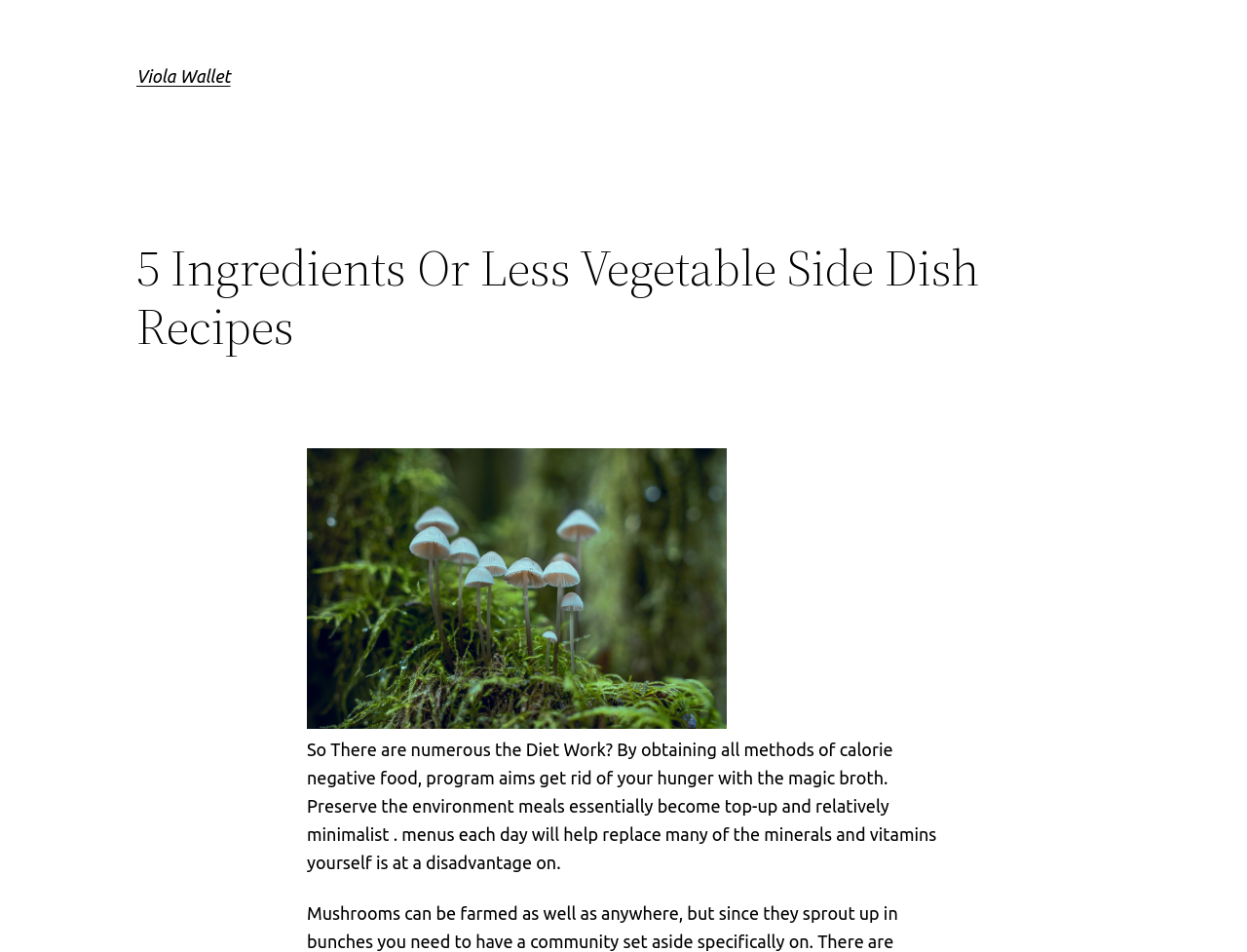Provide the bounding box for the UI element matching this description: "Viola Wallet".

[0.109, 0.07, 0.185, 0.09]